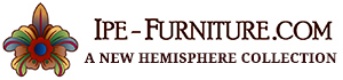What is at the center of the logo?
Analyze the image and deliver a detailed answer to the question.

The question asks about what is at the center of the logo. Upon examining the logo, I notice that a colorful floral emblem is placed at the center, which is likely inspired by tropical themes and suggests a focus on natural beauty and craftsmanship.